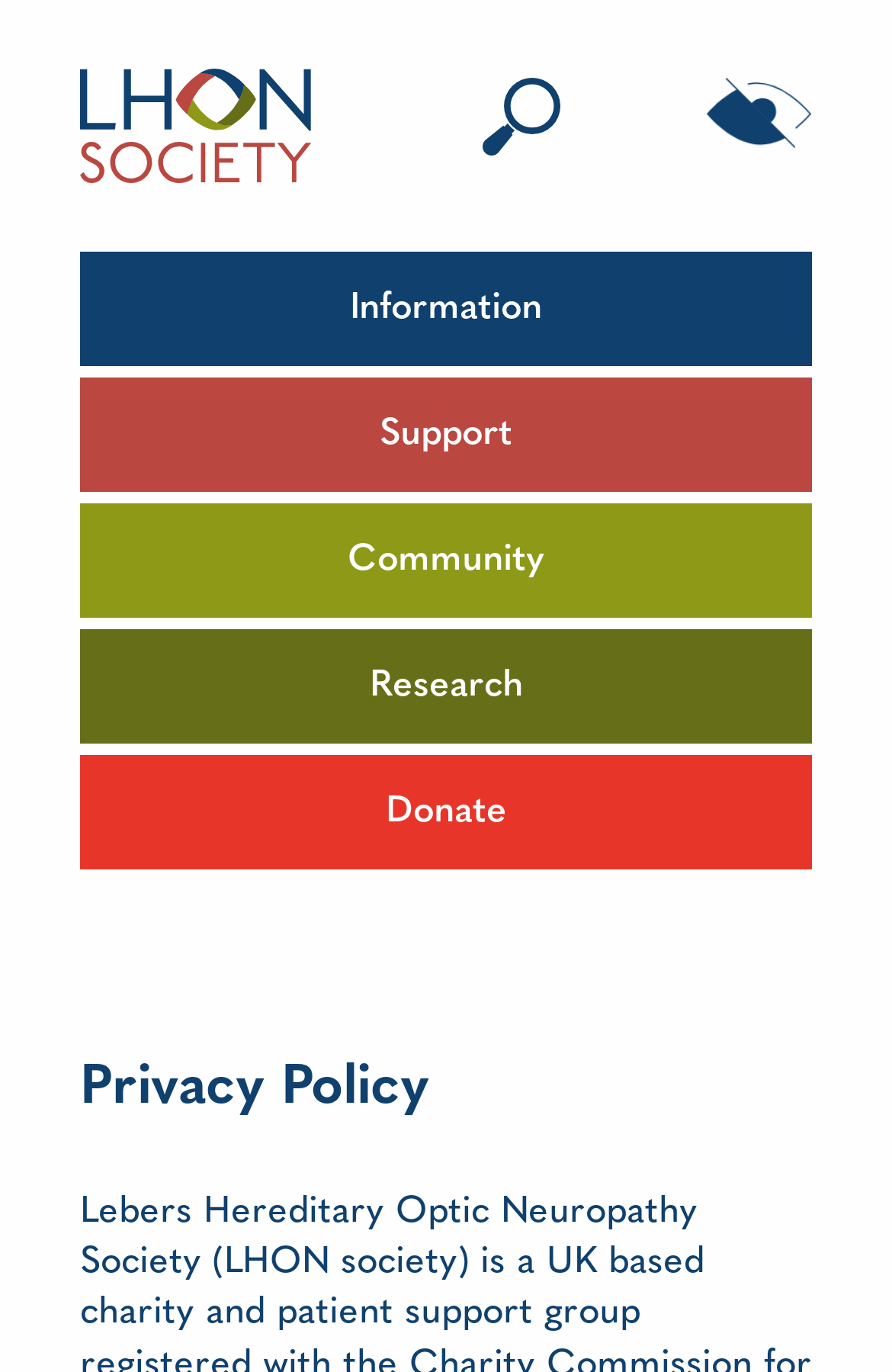What is the logo of the website?
Answer the question with a single word or phrase by looking at the picture.

LHON Society logo